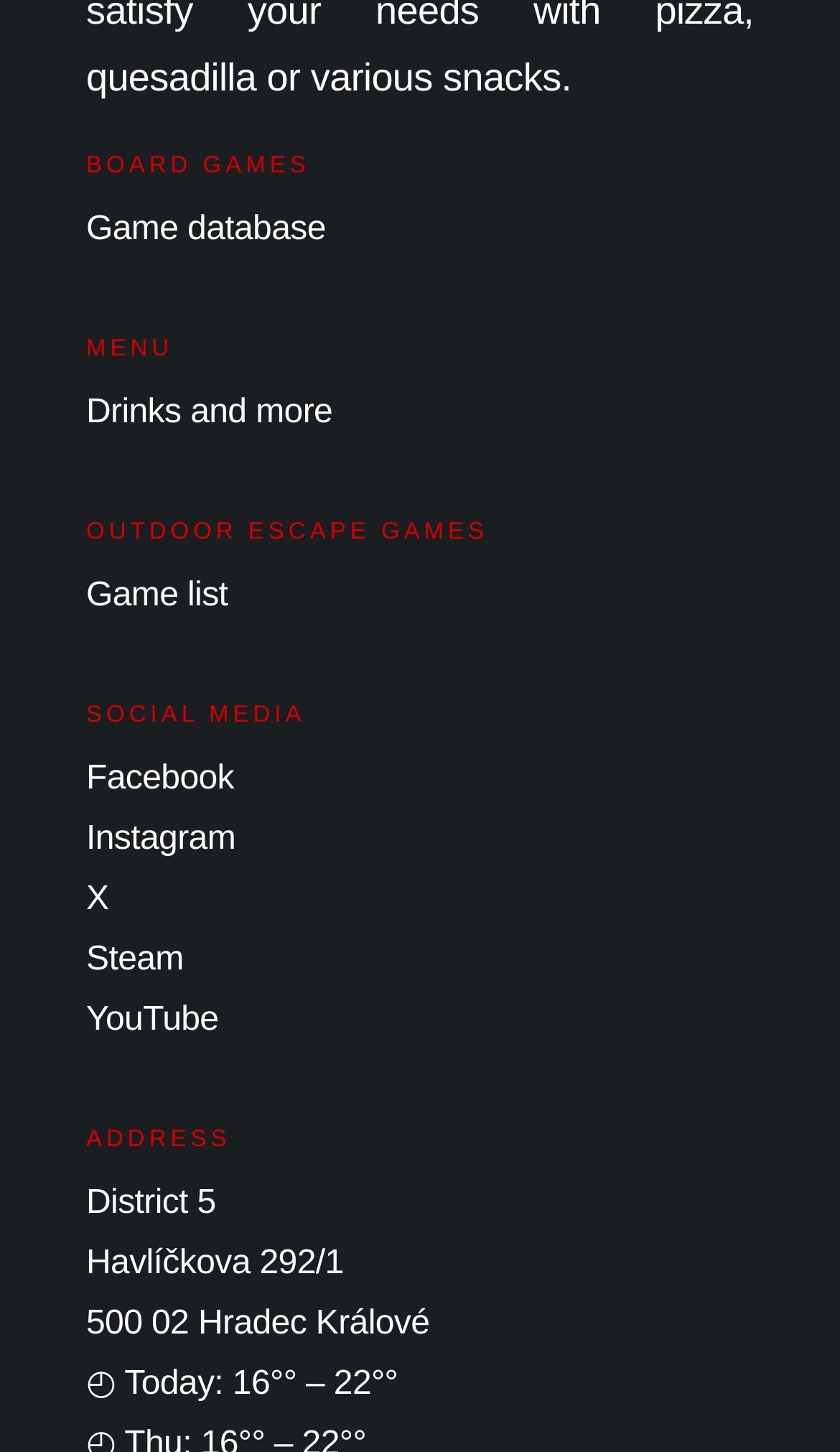Please mark the clickable region by giving the bounding box coordinates needed to complete this instruction: "View game database".

[0.103, 0.146, 0.388, 0.171]